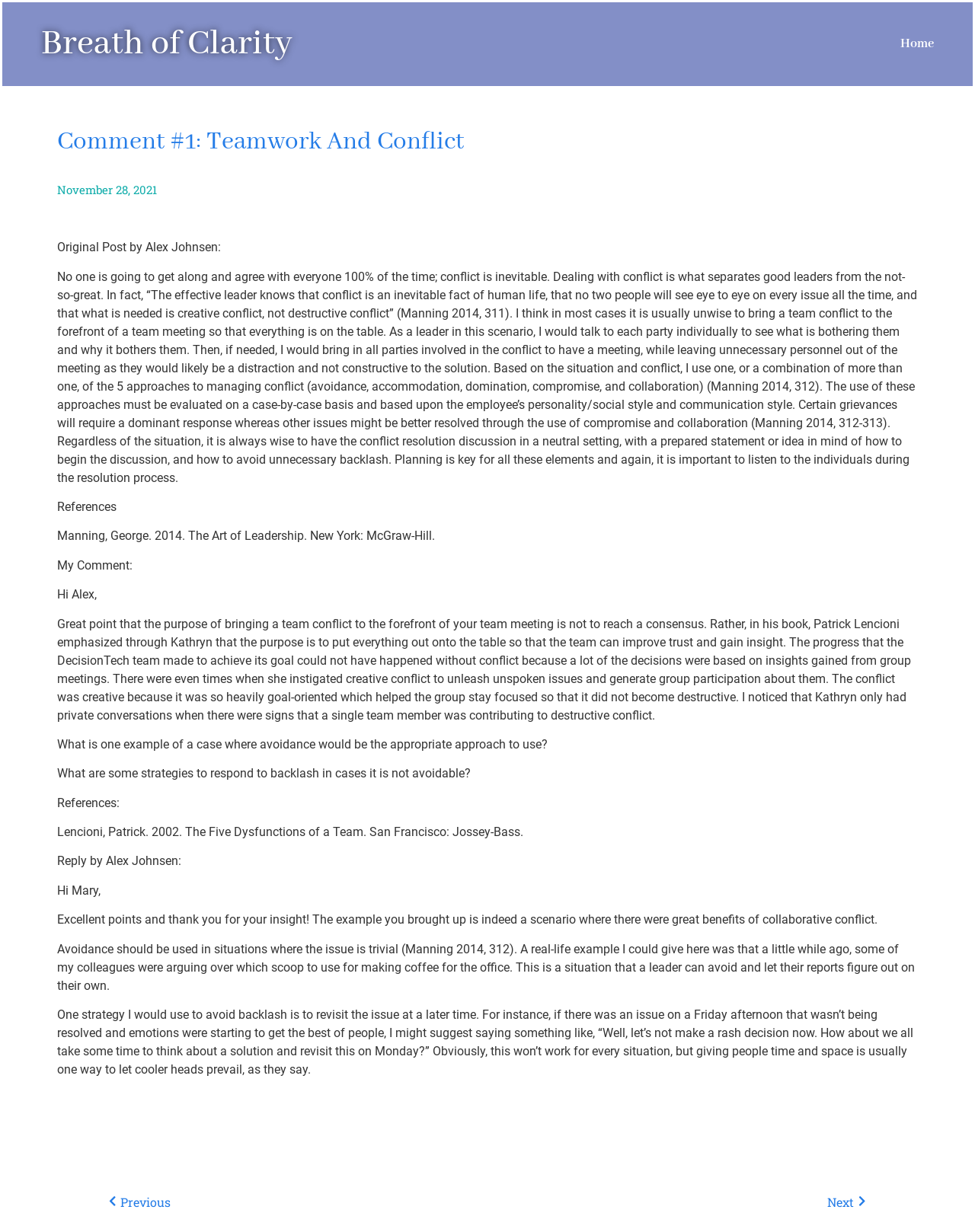Please answer the following question using a single word or phrase: What is the name of the book mentioned in the comment?

The Art of Leadership